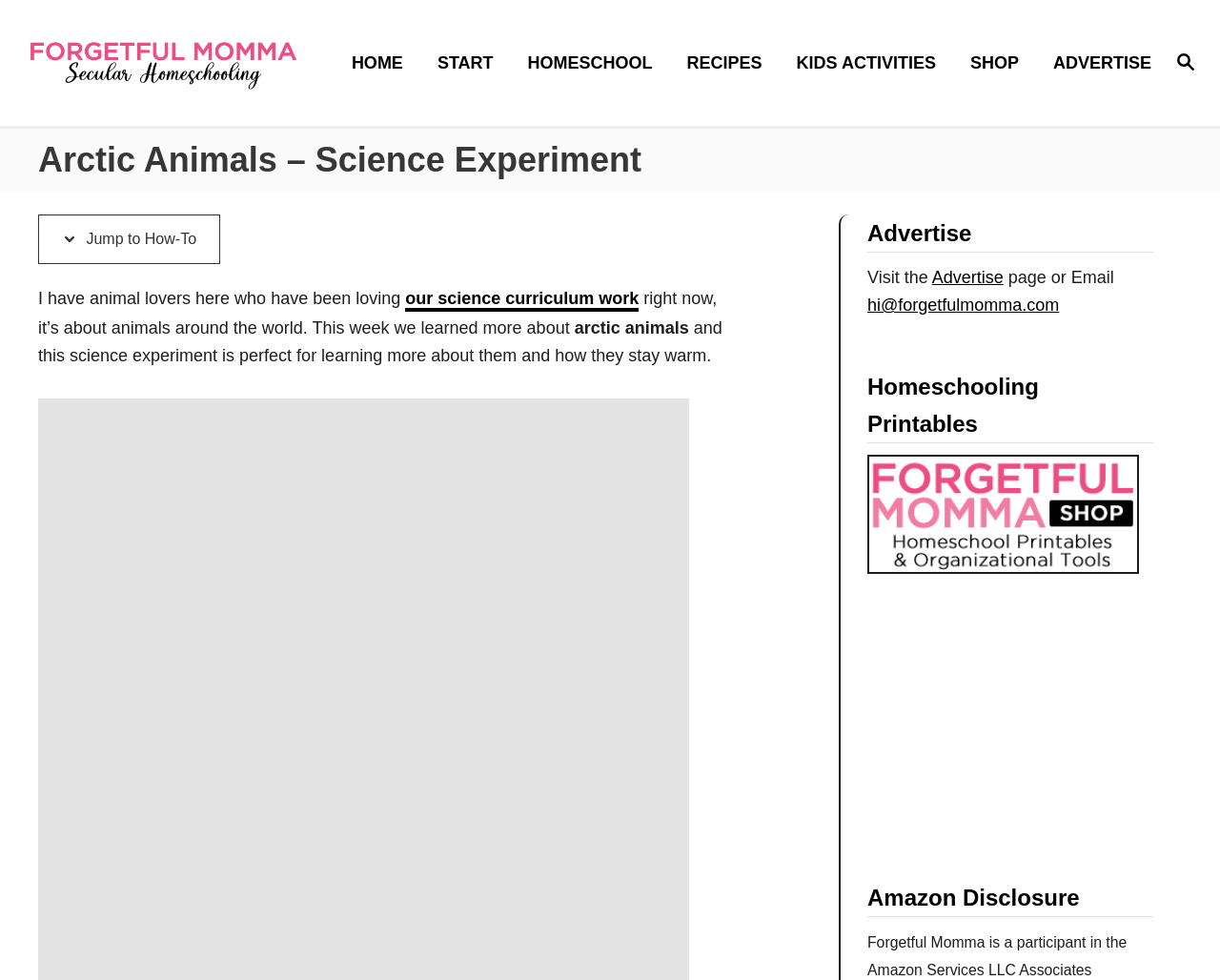Determine the bounding box of the UI component based on this description: "Home". The bounding box coordinates should be four float values between 0 and 1, i.e., [left, top, right, bottom].

[0.279, 0.039, 0.349, 0.089]